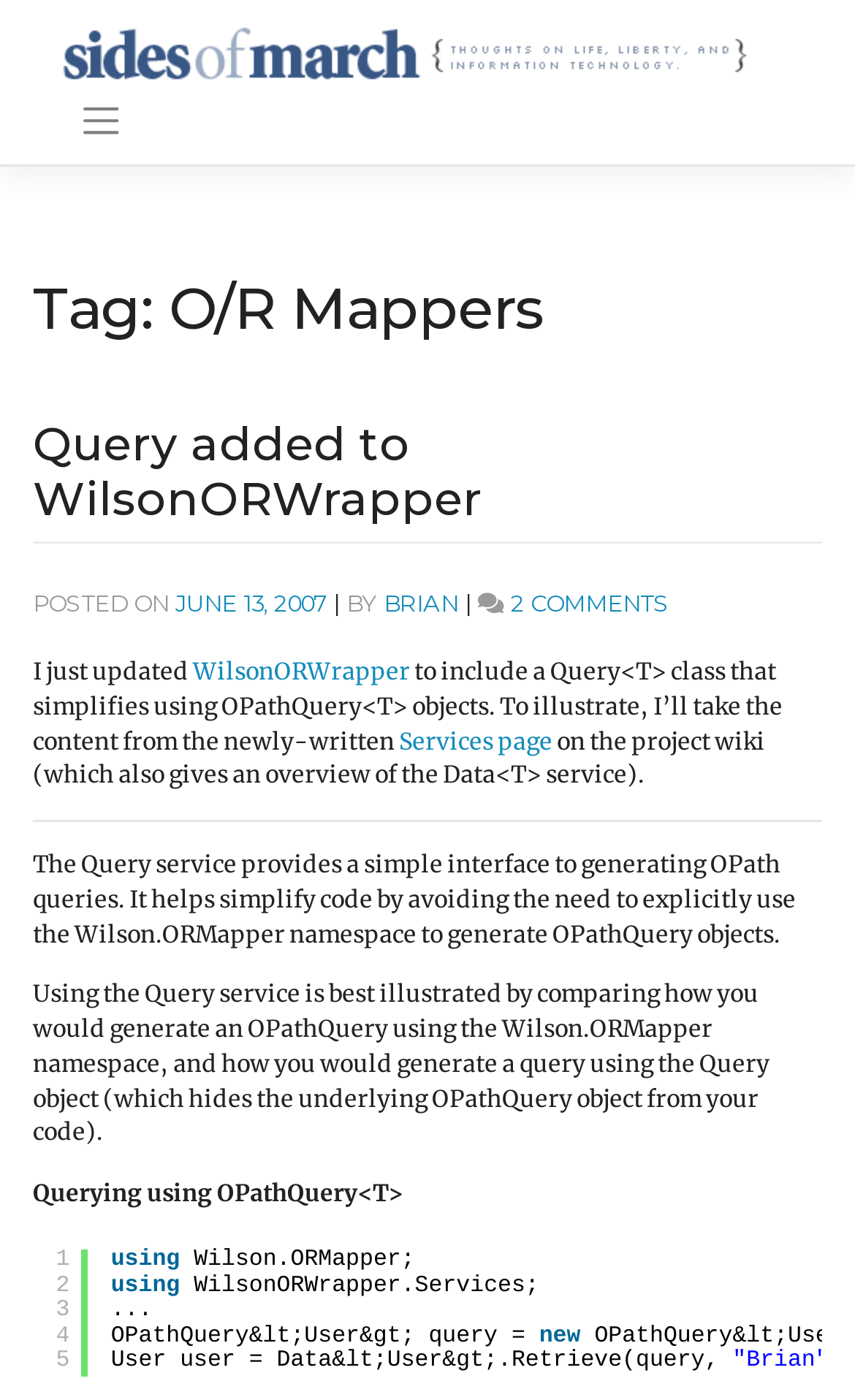What is the purpose of the Query service?
Using the information presented in the image, please offer a detailed response to the question.

I found the answer by reading the text content of the webpage. The paragraph starting with 'The Query service provides a simple interface...' explains the purpose of the Query service, which is to simplify generating OPath queries.